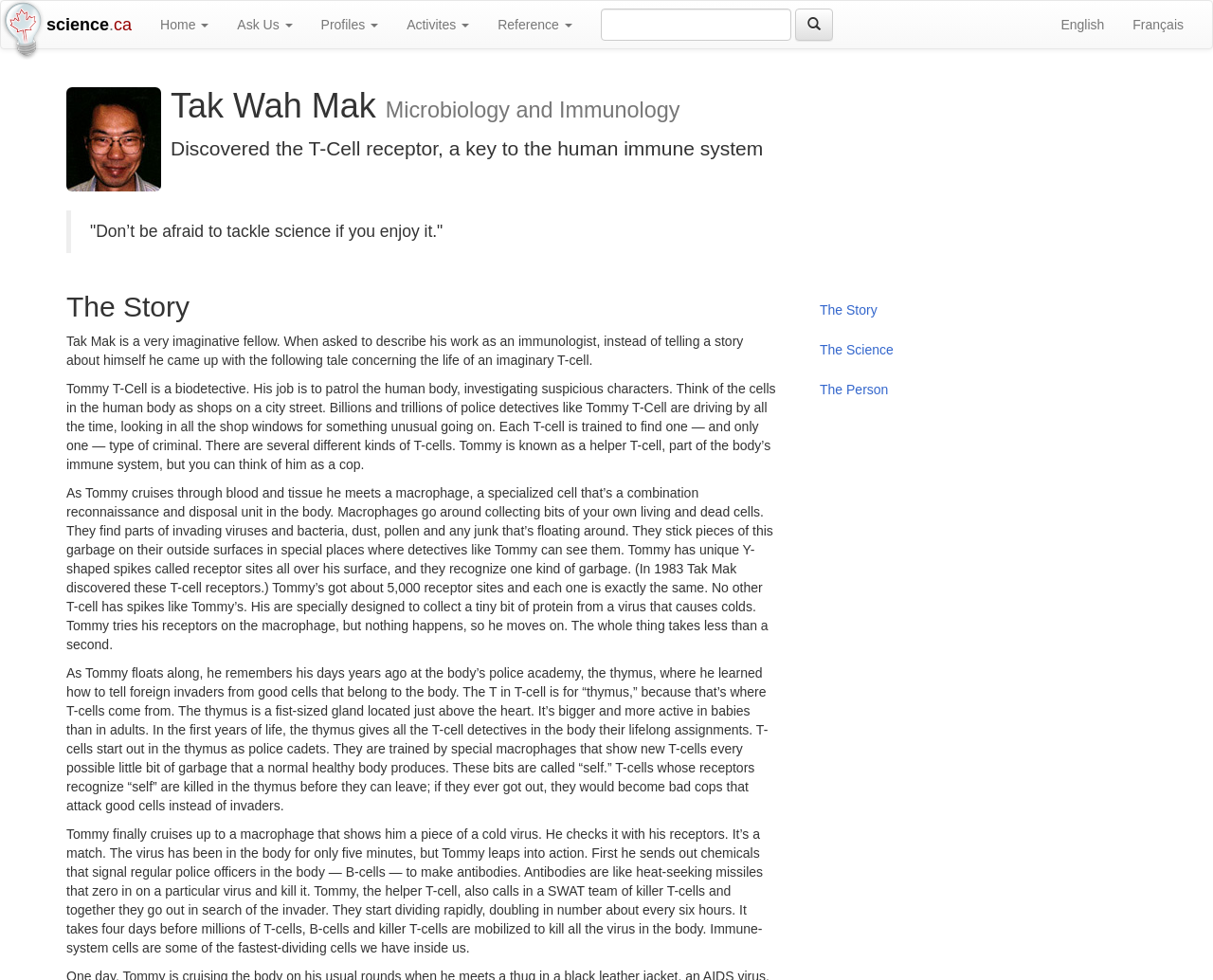Pinpoint the bounding box coordinates of the clickable element to carry out the following instruction: "learn about the science."

[0.664, 0.338, 0.945, 0.376]